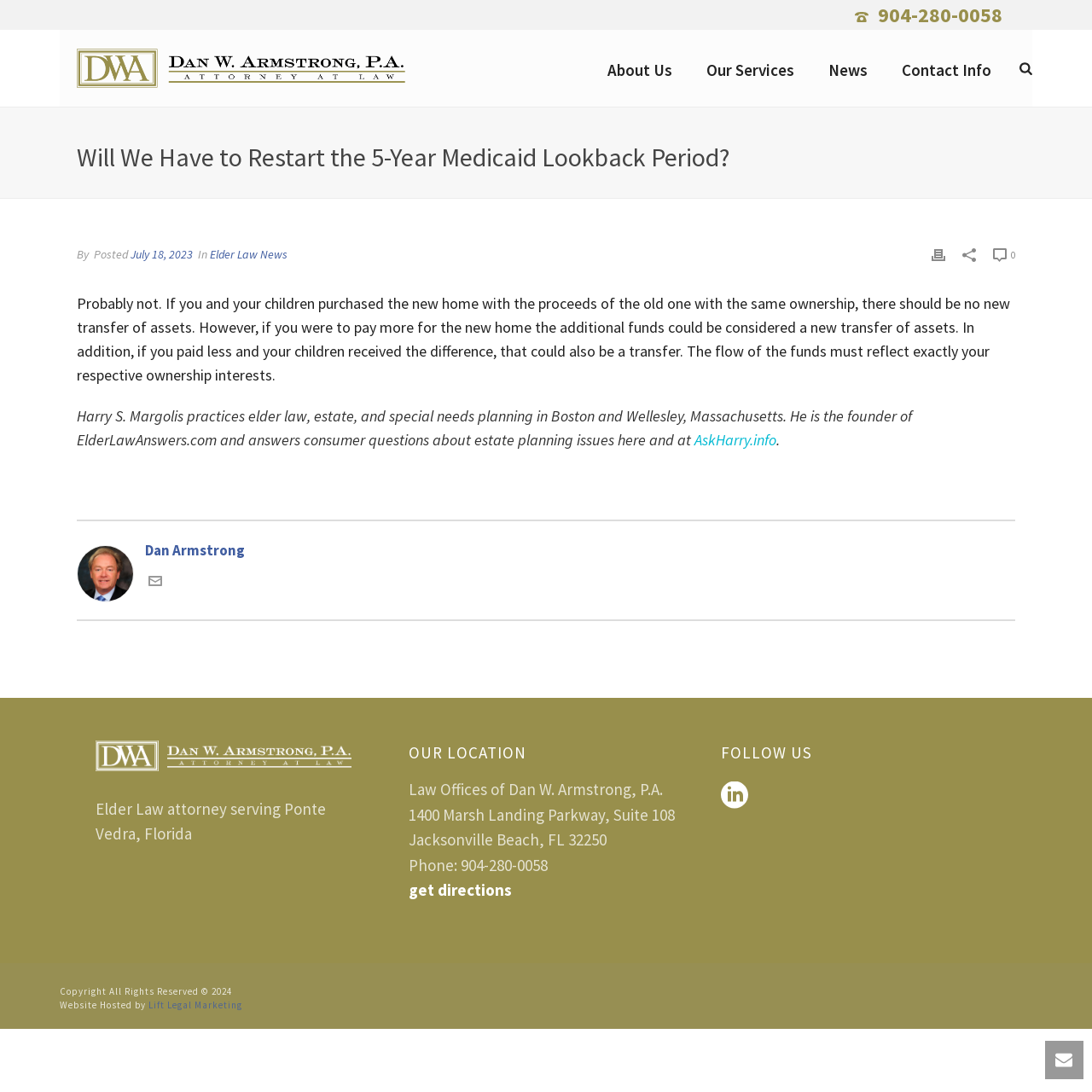For the element described, predict the bounding box coordinates as (top-left x, top-left y, bottom-right x, bottom-right y). All values should be between 0 and 1. Element description: Dan Armstrong

[0.07, 0.493, 0.93, 0.515]